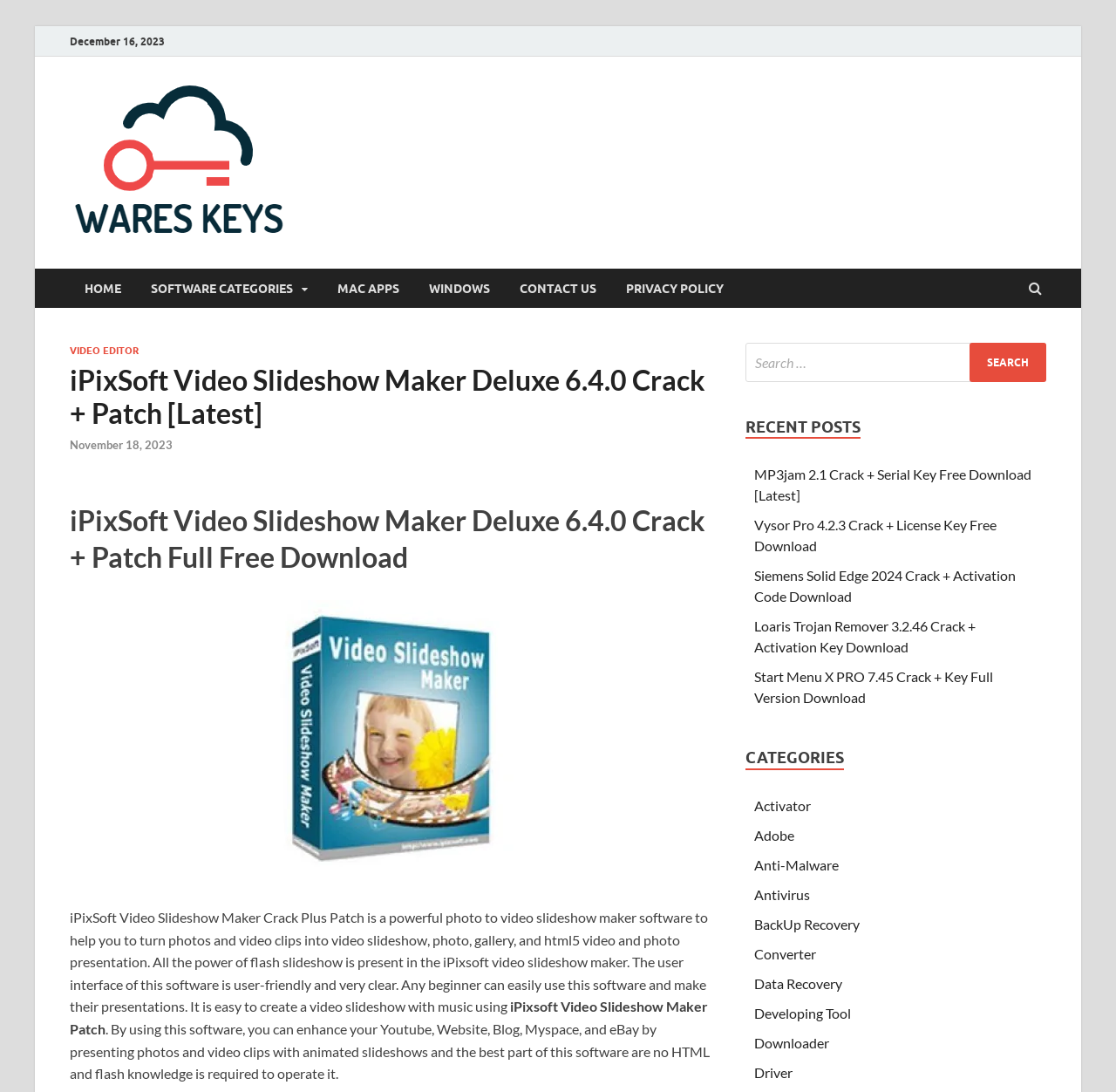What is the purpose of the search box on the webpage?
Please provide a single word or phrase as your answer based on the image.

to search for software